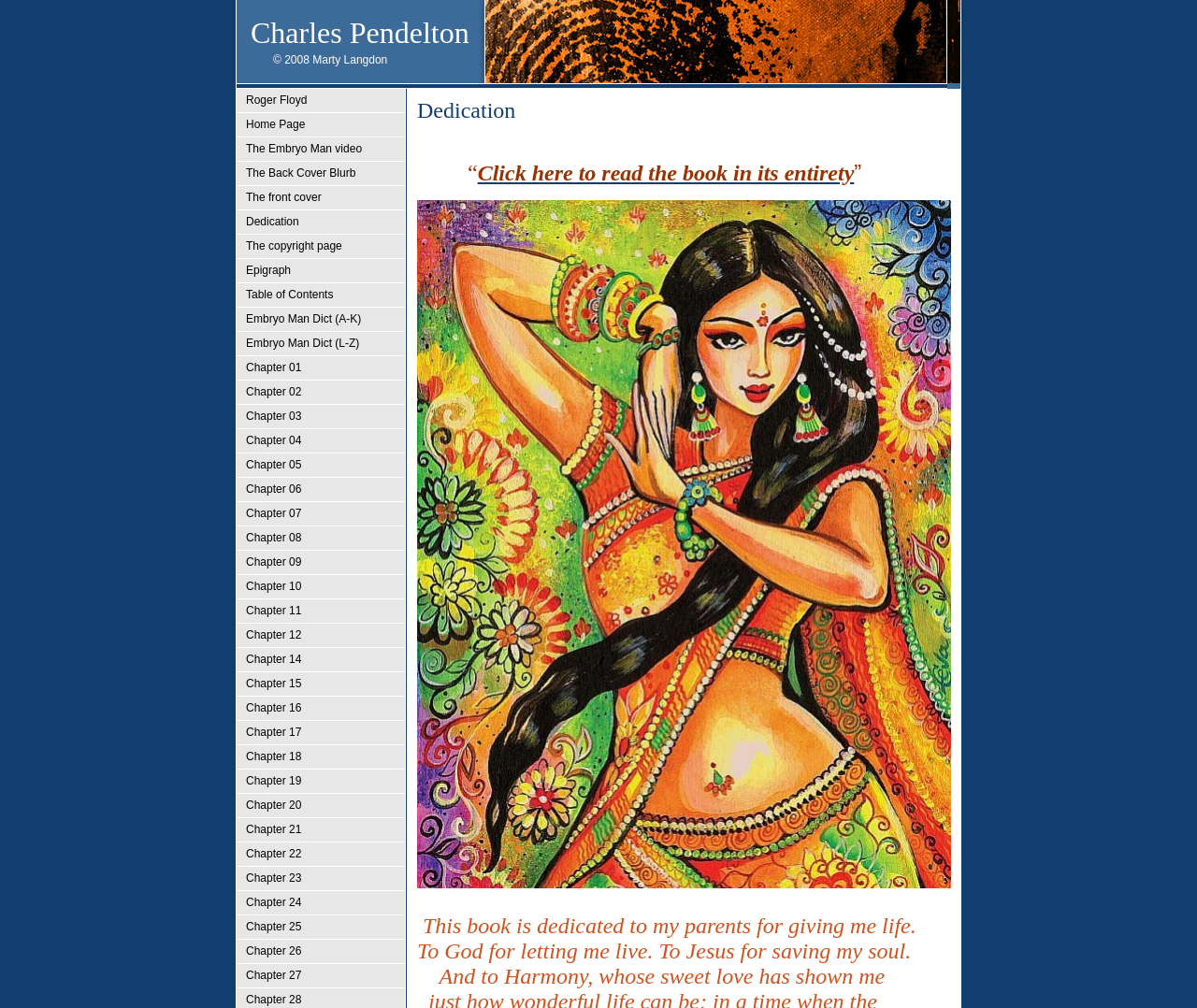Identify the bounding box coordinates of the region I need to click to complete this instruction: "Click the link to Chapter 01".

[0.198, 0.353, 0.338, 0.377]